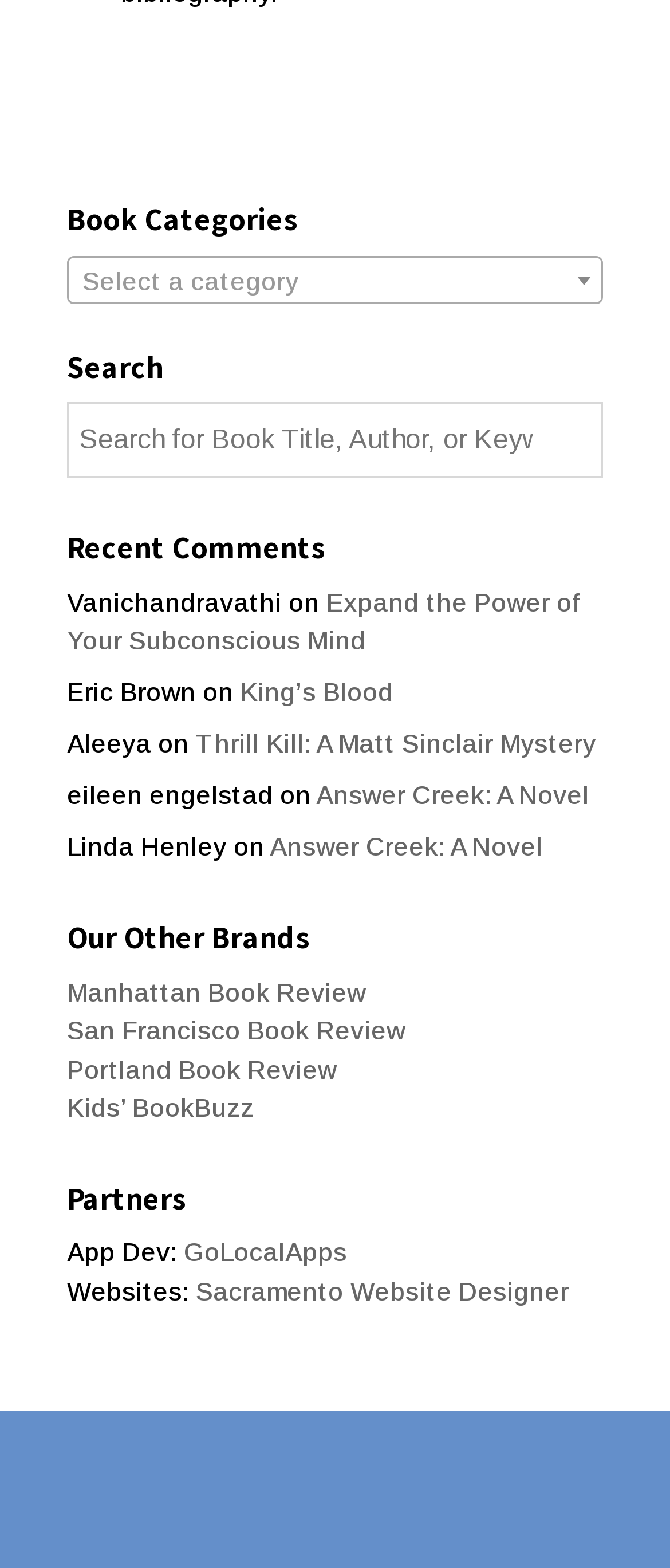Determine the bounding box coordinates of the clickable element necessary to fulfill the instruction: "Check the copyright information". Provide the coordinates as four float numbers within the 0 to 1 range, i.e., [left, top, right, bottom].

None